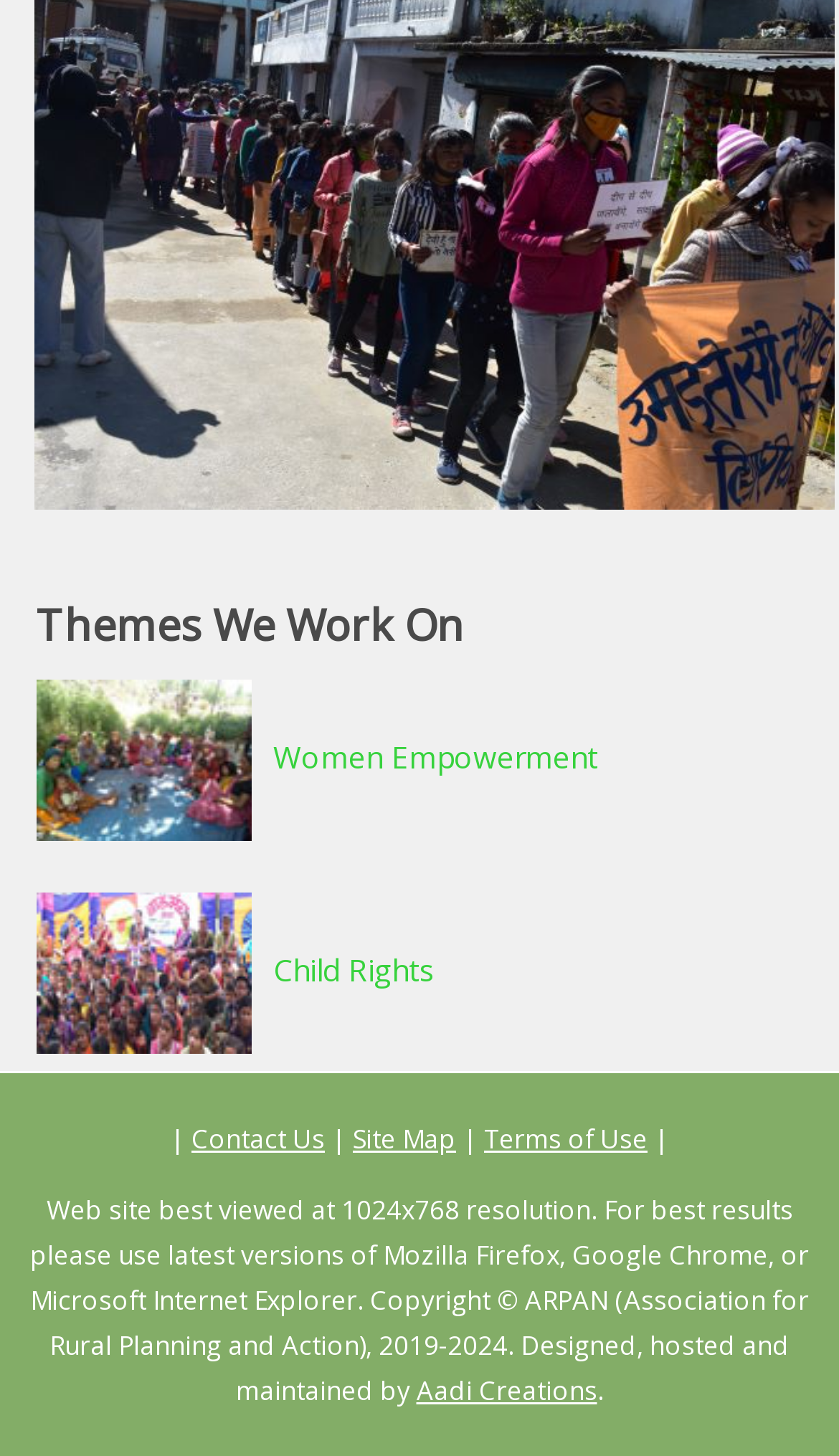Who designed the website?
Based on the image, respond with a single word or phrase.

Aadi Creations